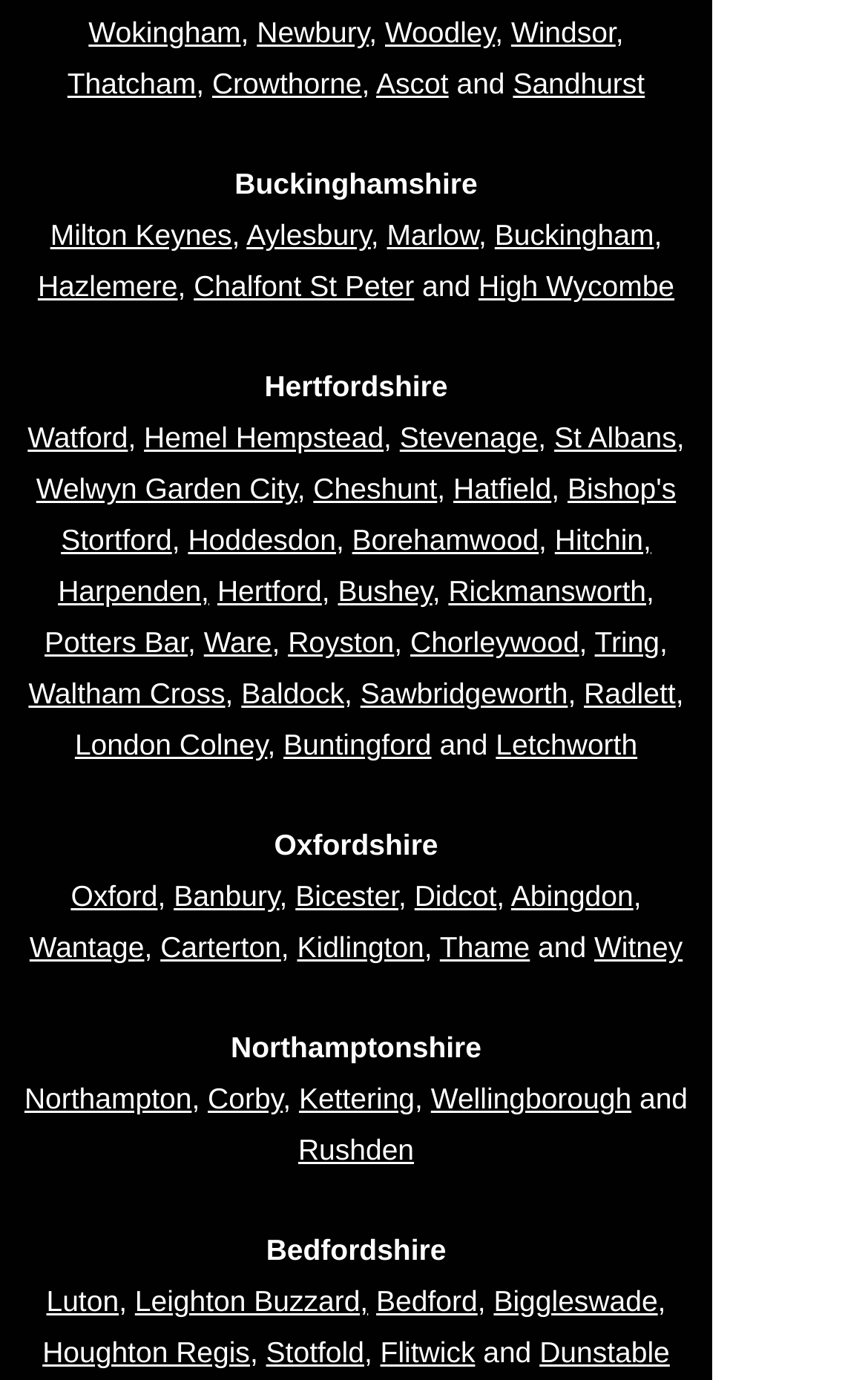Could you find the bounding box coordinates of the clickable area to complete this instruction: "View Pulping Equipment"?

None